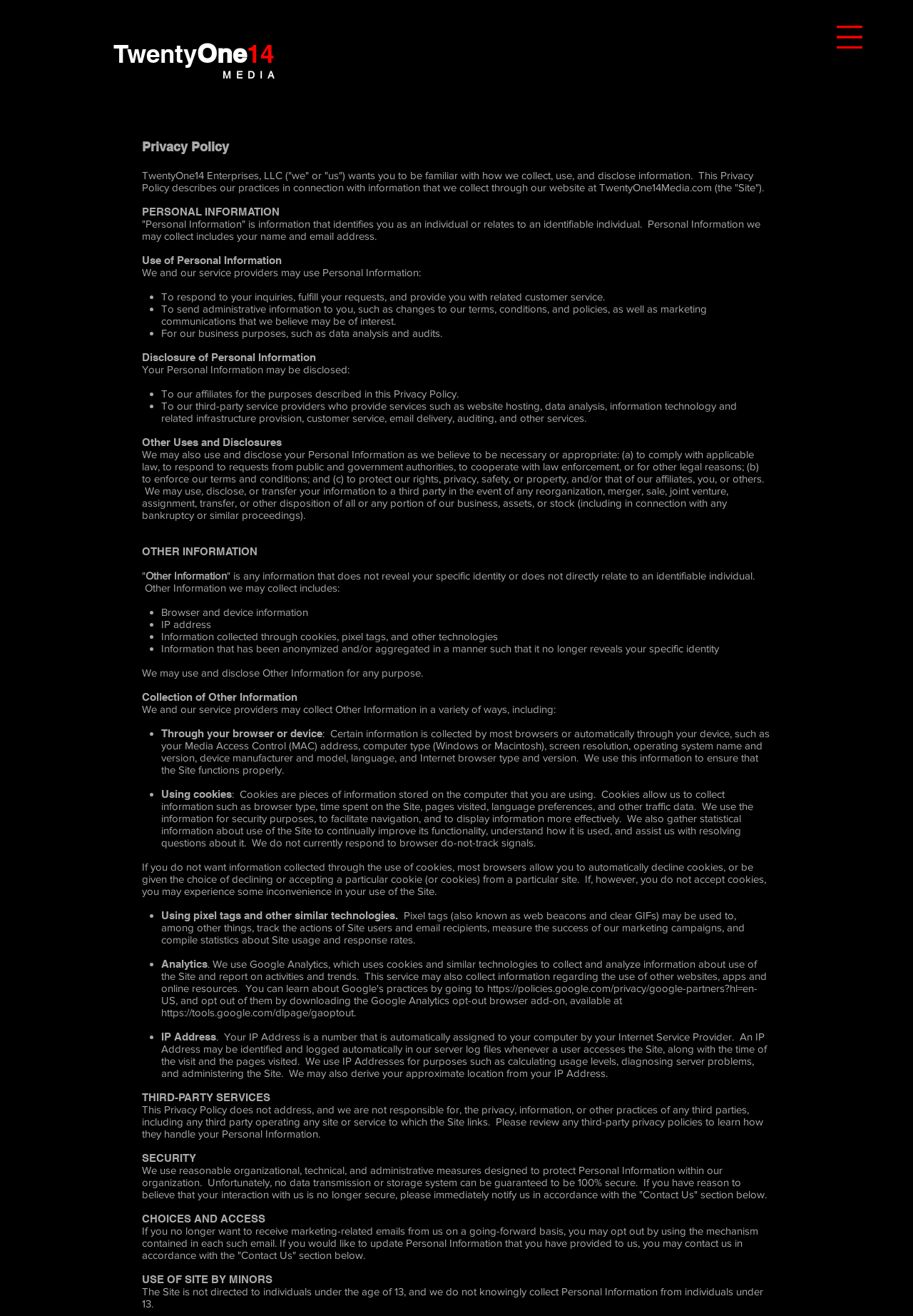What is considered personal information?
Refer to the image and provide a detailed answer to the question.

According to the privacy policy, personal information is defined as information that identifies an individual or relates to an identifiable individual. This includes information such as name, email address, and other information that can be used to identify a person.